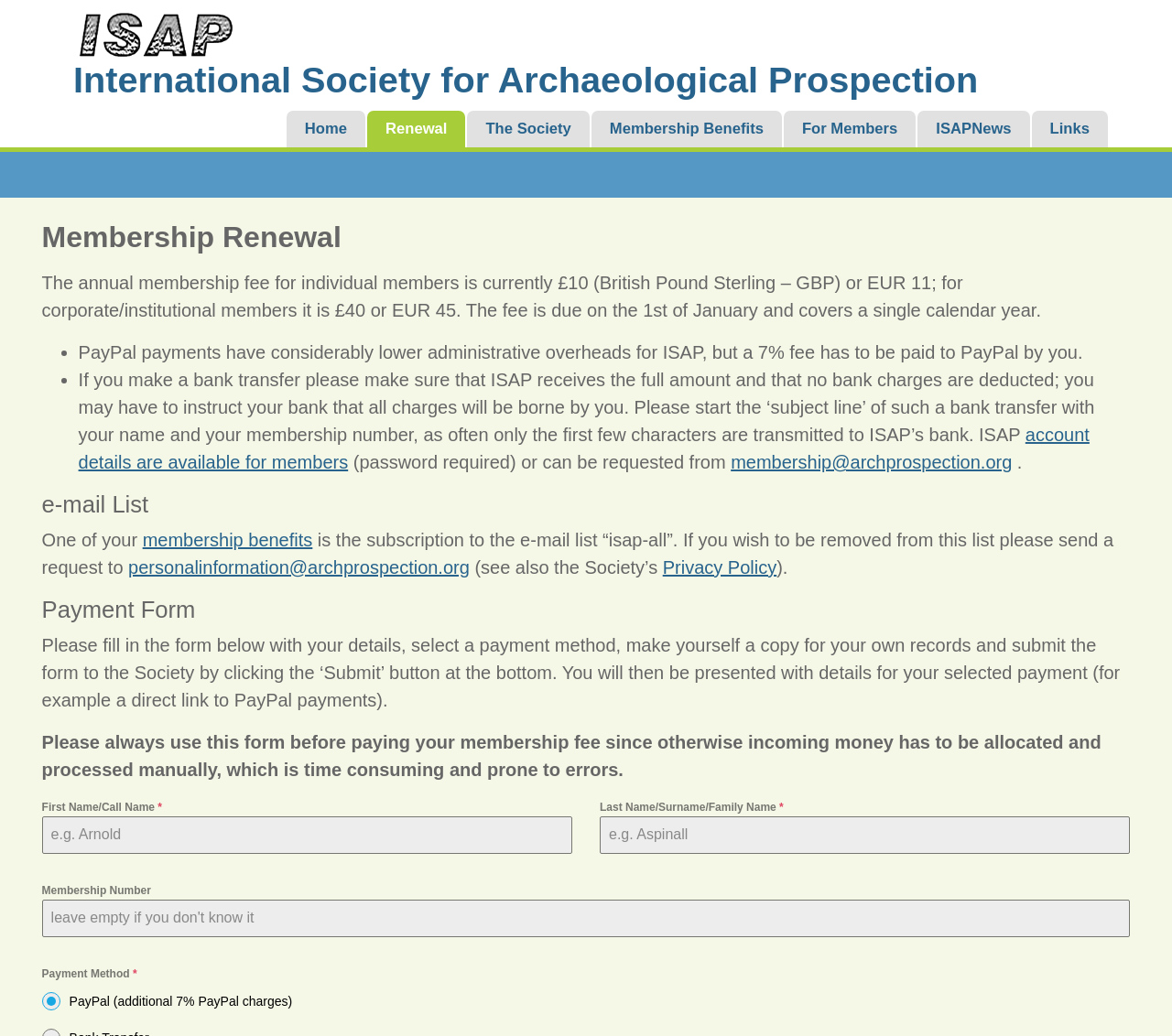Highlight the bounding box coordinates of the region I should click on to meet the following instruction: "Click on the 'account details are available for members' link".

[0.067, 0.41, 0.93, 0.456]